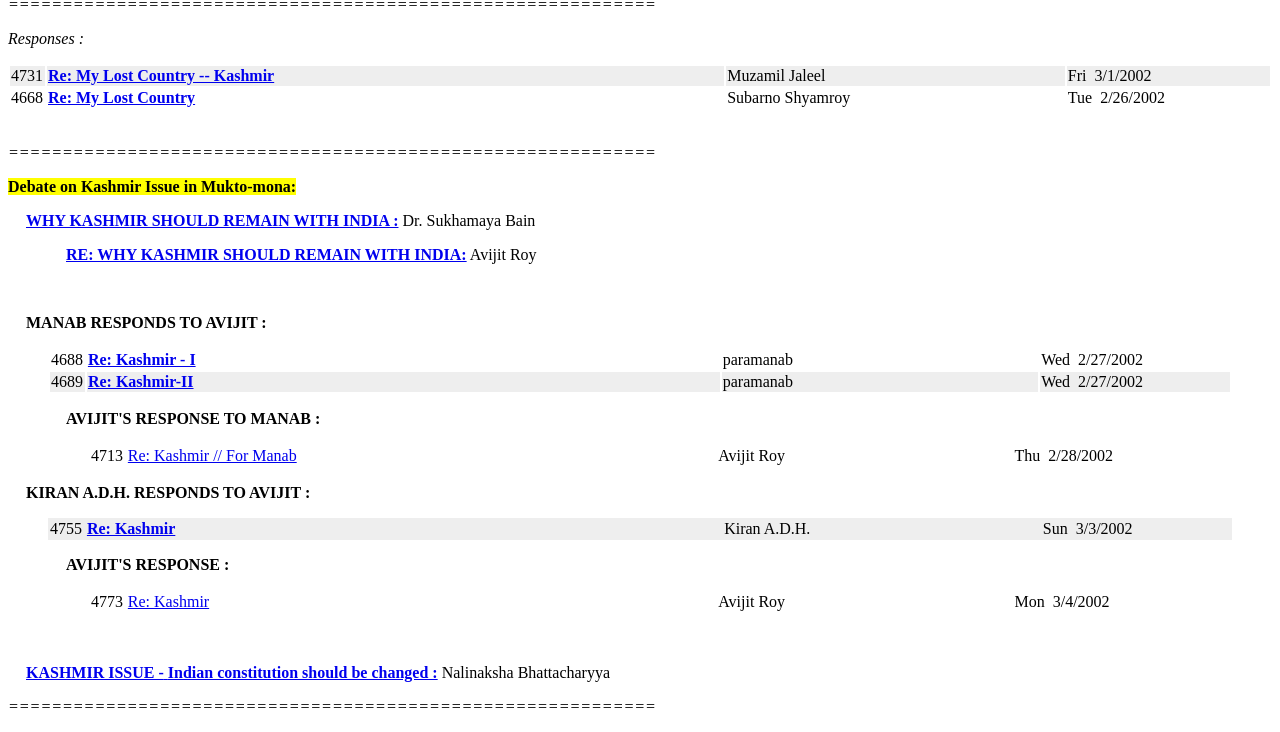Highlight the bounding box coordinates of the element that should be clicked to carry out the following instruction: "Read the response by Kiran A.D.H.". The coordinates must be given as four float numbers ranging from 0 to 1, i.e., [left, top, right, bottom].

[0.564, 0.708, 0.813, 0.738]